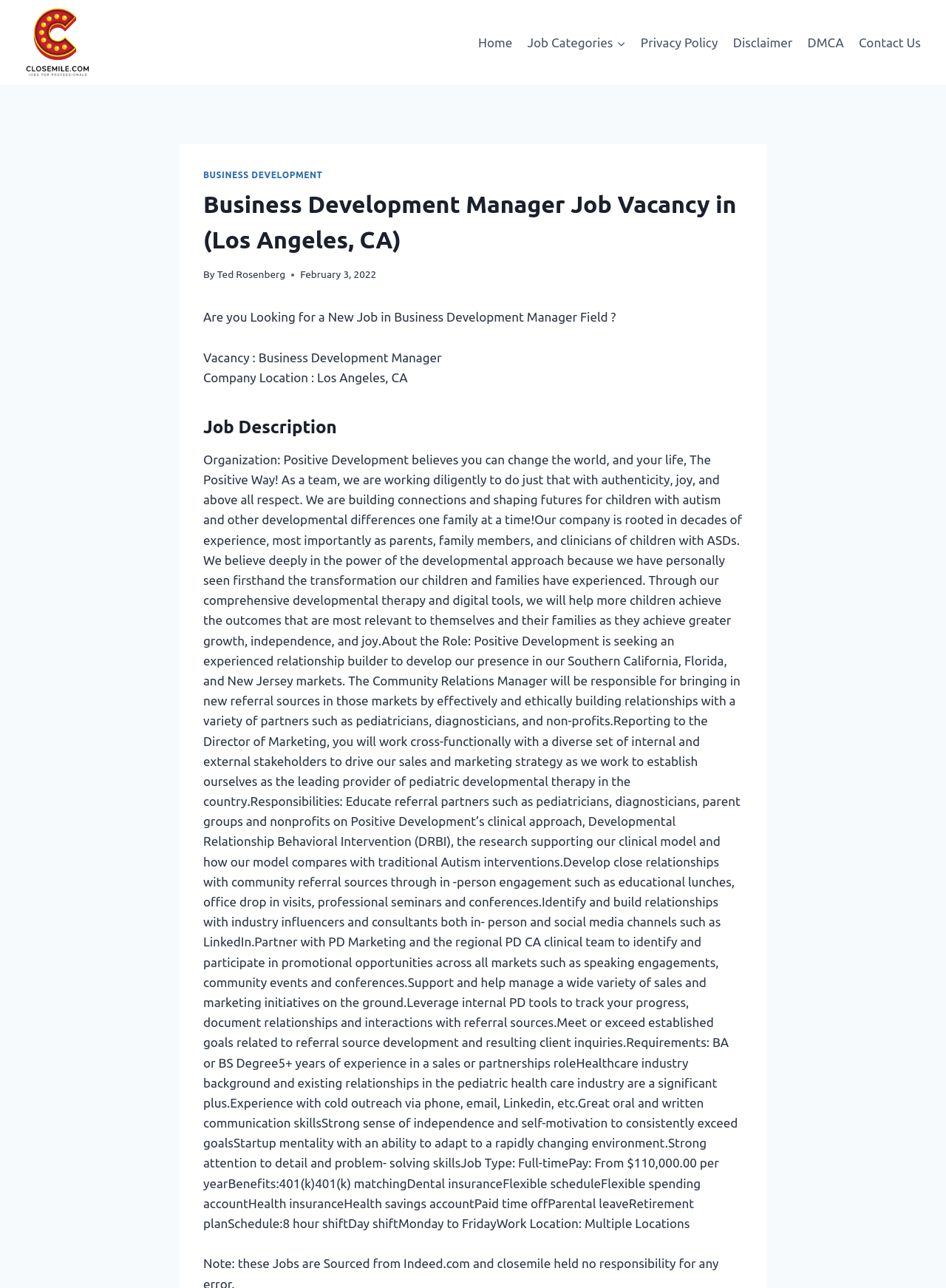Give a short answer using one word or phrase for the question:
What is the salary range of the job?

From $110,000.00 per year